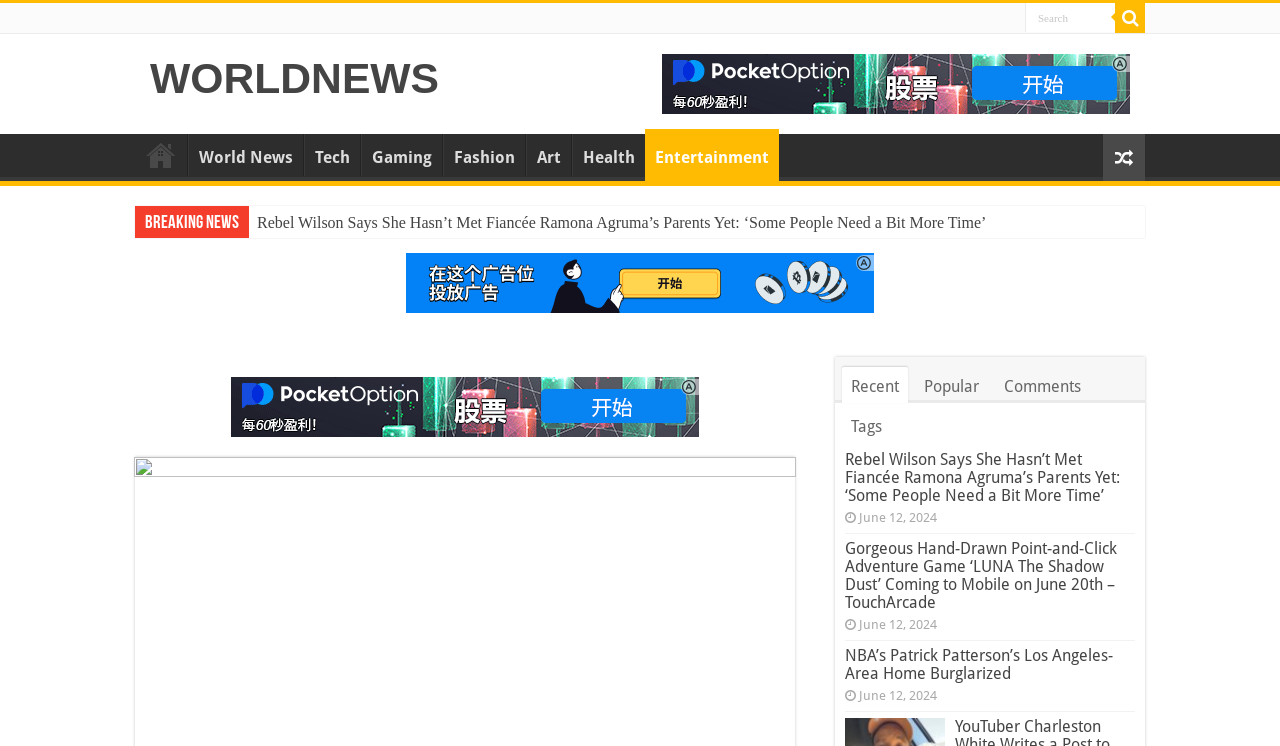Kindly determine the bounding box coordinates for the clickable area to achieve the given instruction: "Go to WORLDNEWS homepage".

[0.117, 0.072, 0.343, 0.137]